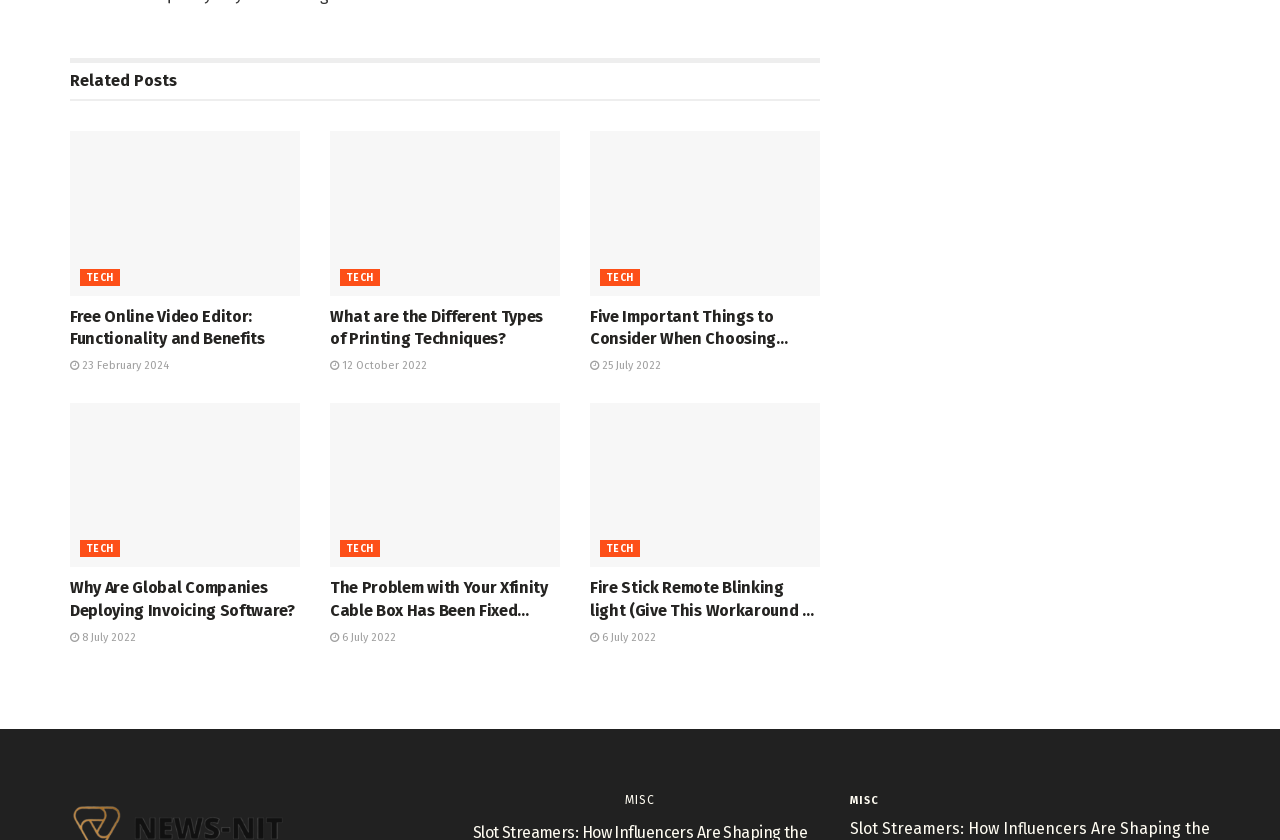Give a succinct answer to this question in a single word or phrase: 
What is the category of the first article?

TECH